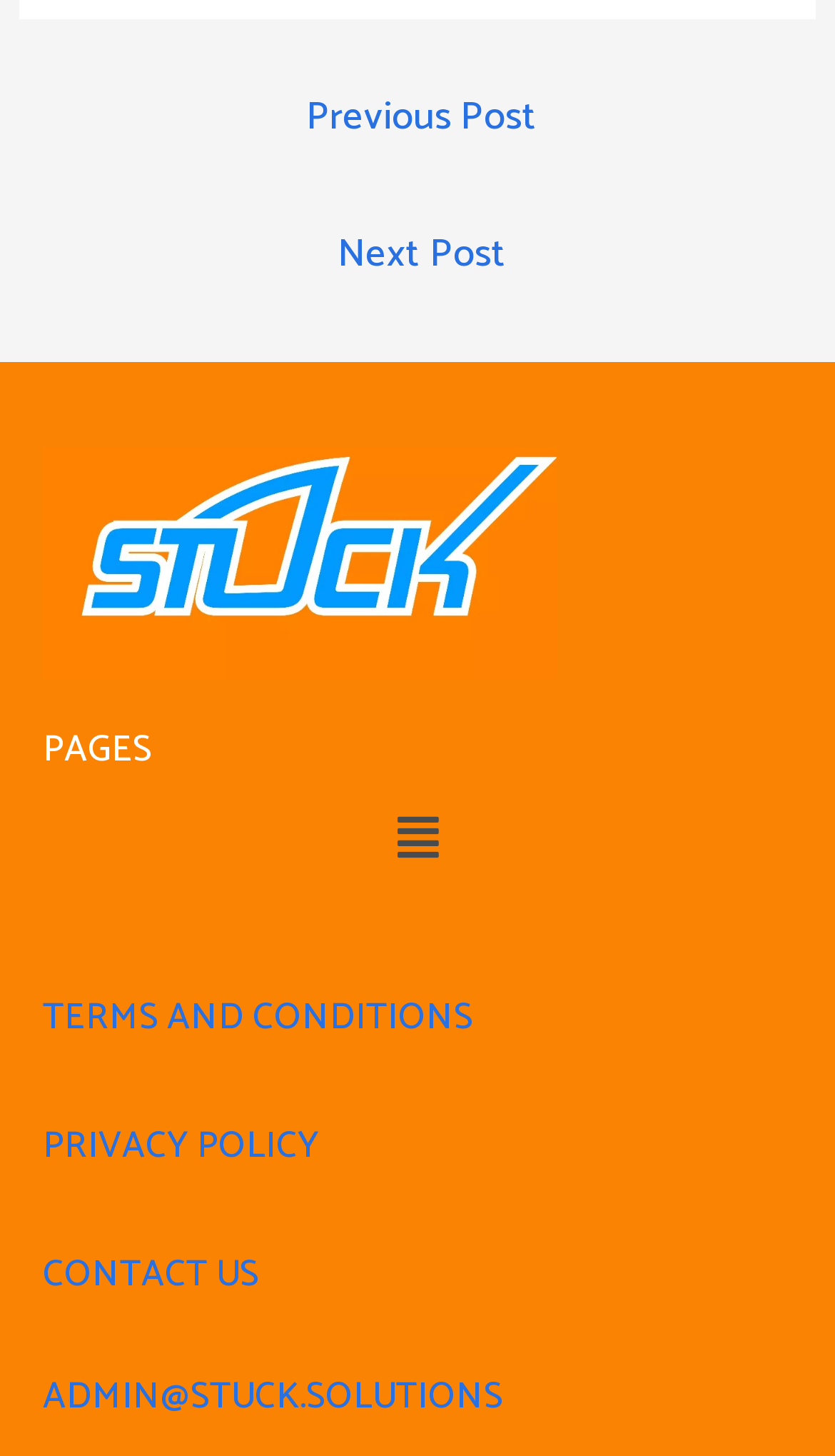Identify the bounding box coordinates of the section that should be clicked to achieve the task described: "view roadside assistance image".

[0.051, 0.308, 0.667, 0.467]